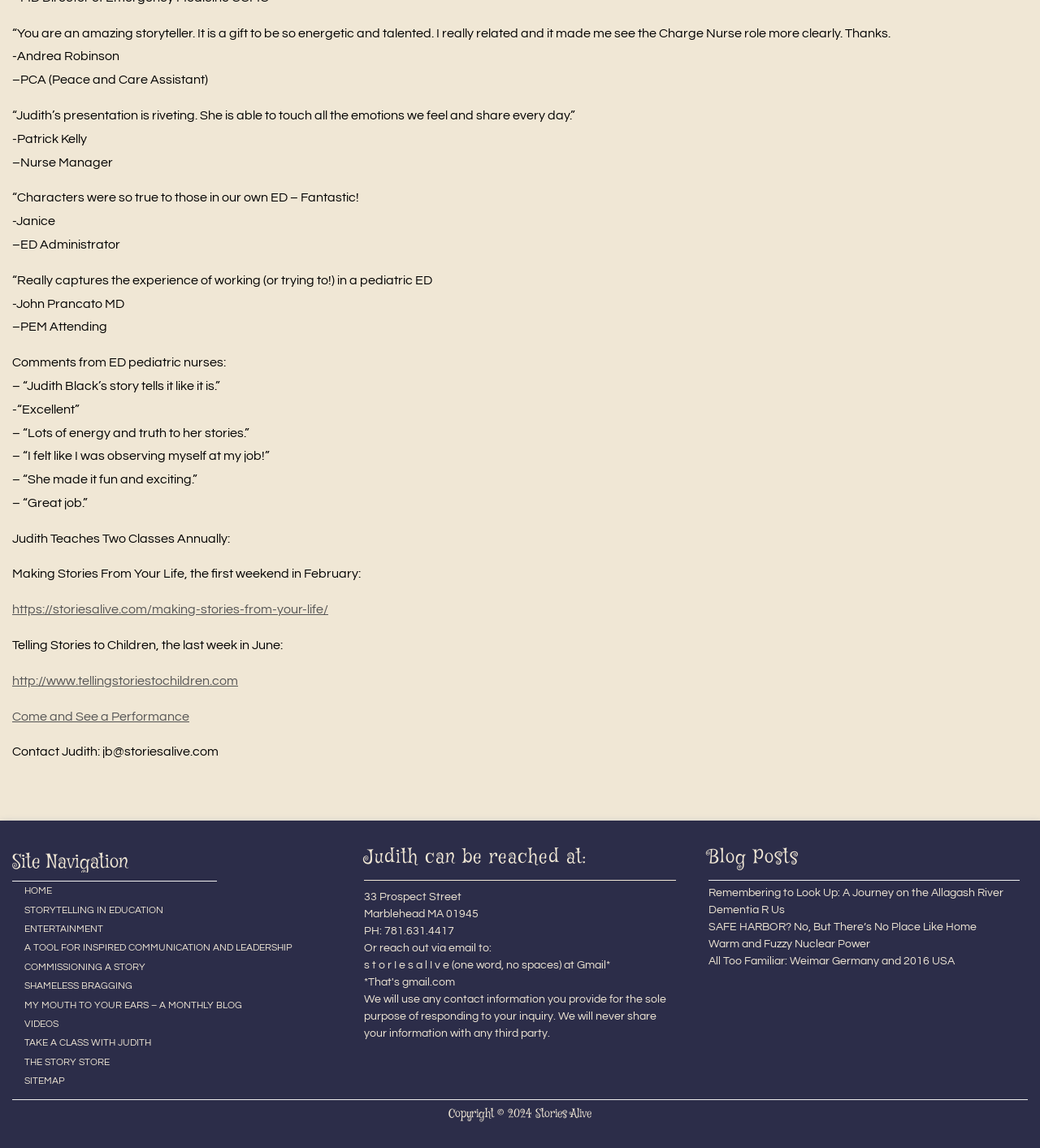How can Judith be contacted?
Based on the visual information, provide a detailed and comprehensive answer.

The webpage provides Judith's contact information, including her email address and phone number. It also mentions that she can be reached at her physical address.